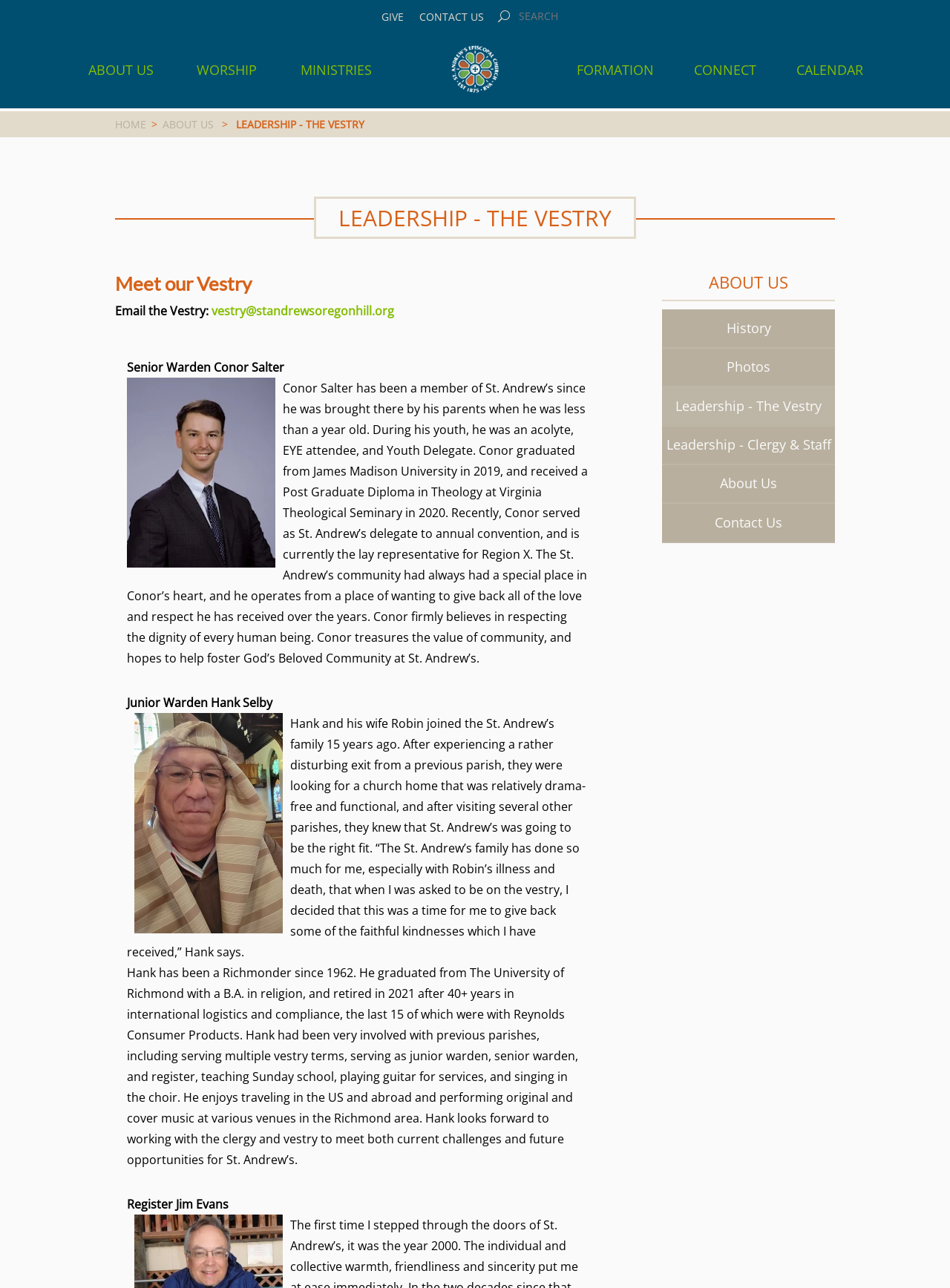What is the role of Conor Salter?
From the image, respond with a single word or phrase.

Senior Warden